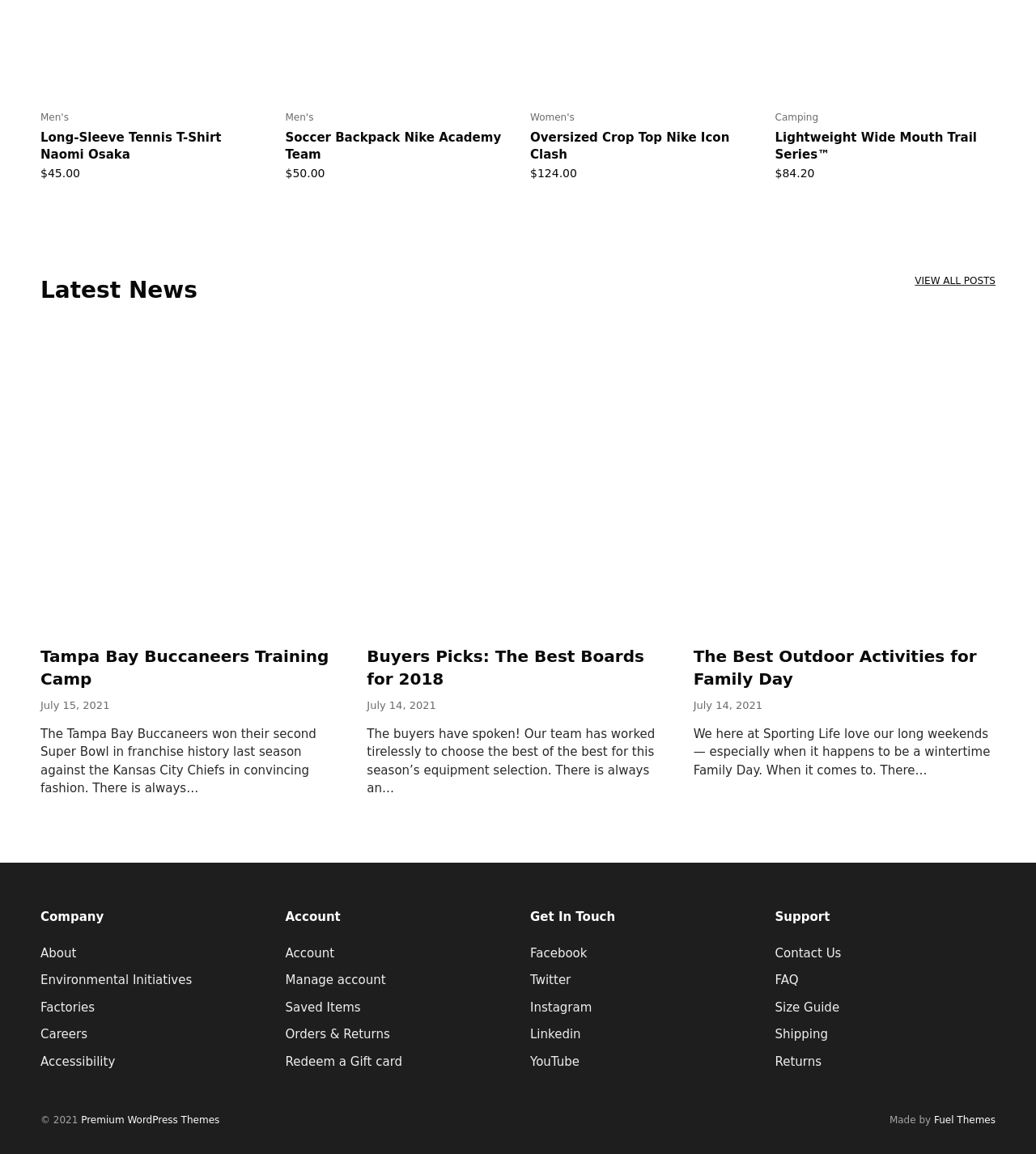Locate the bounding box coordinates of the area that needs to be clicked to fulfill the following instruction: "Add 'Long-Sleeve Tennis T-Shirt Naomi Osaka' to your cart". The coordinates should be in the format of four float numbers between 0 and 1, namely [left, top, right, bottom].

[0.092, 0.021, 0.199, 0.066]